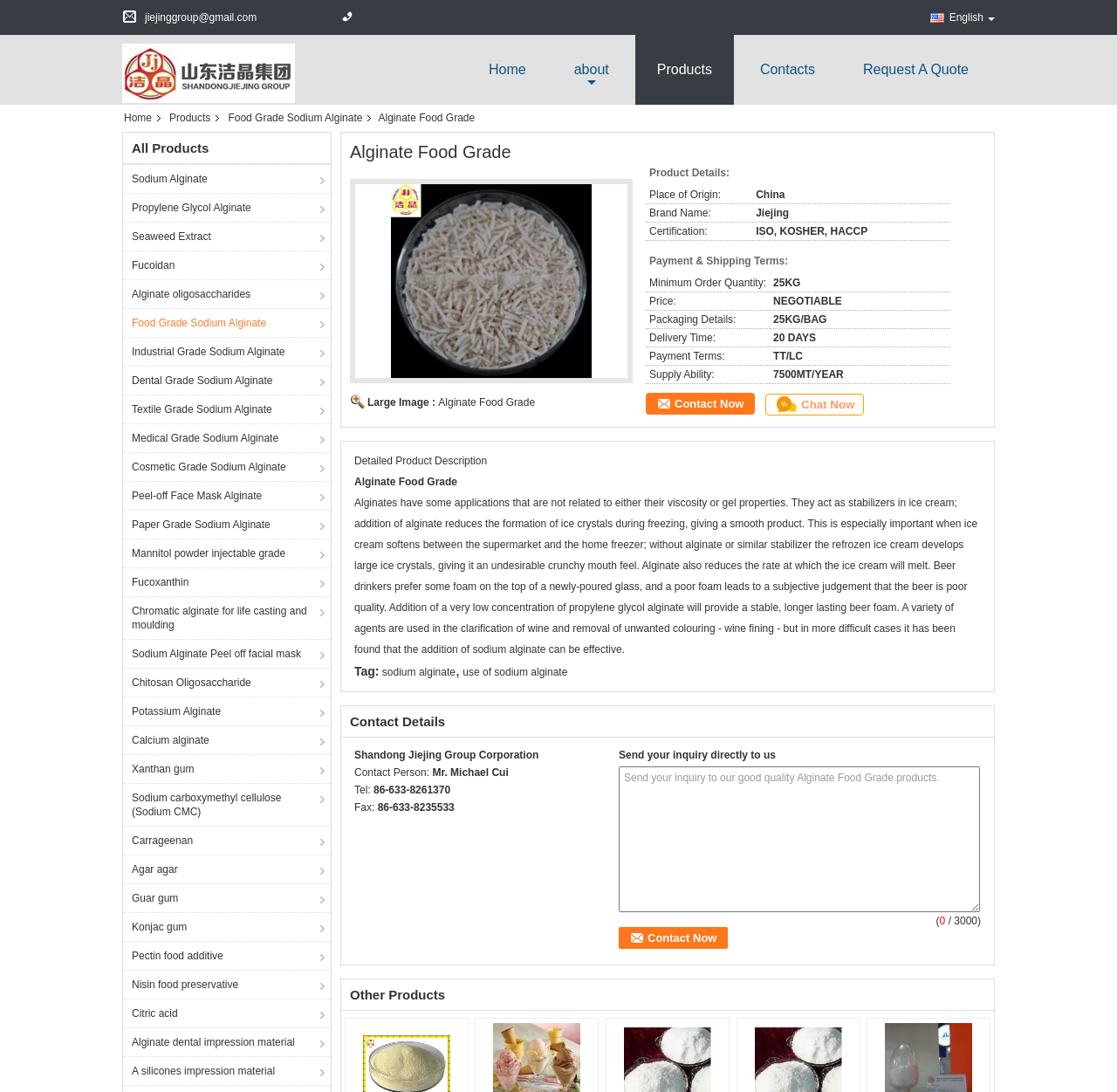Provide the bounding box coordinates for the UI element described in this sentence: "title="Shandong Jiejing Group Corporation E-mail"". The coordinates should be four float values between 0 and 1, i.e., [left, top, right, bottom].

[0.338, 0.751, 0.355, 0.769]